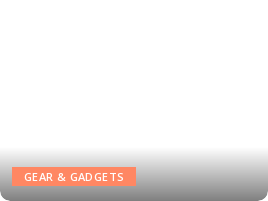What is the purpose of the button? Using the information from the screenshot, answer with a single word or phrase.

navigation element